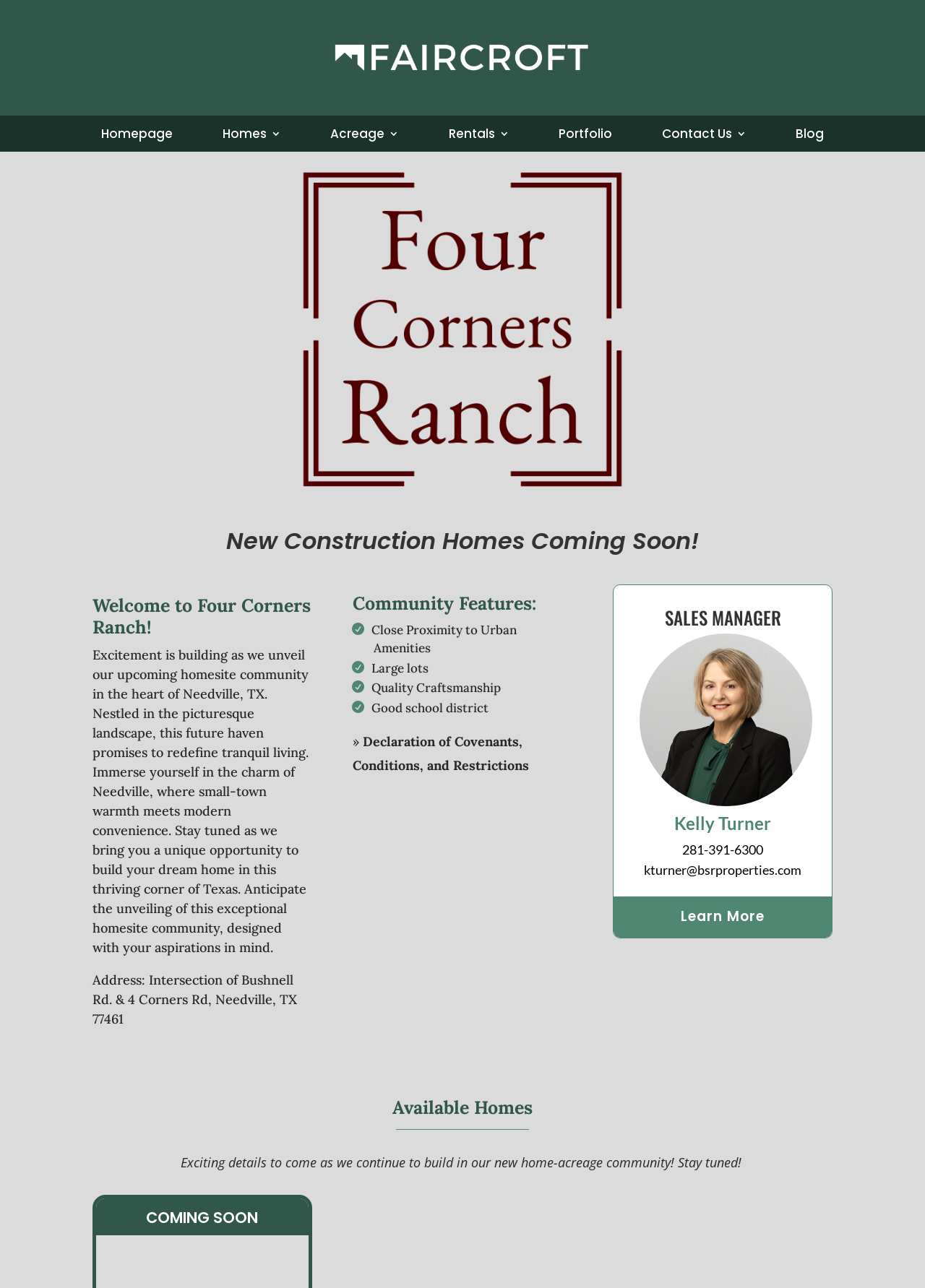What is the location of Four Corners Ranch?
Based on the visual details in the image, please answer the question thoroughly.

I found the answer by looking at the StaticText element with the content 'Address: Intersection of Bushnell Rd. & 4 Corners Rd, Needville, TX 77461' which provides the location of Four Corners Ranch.